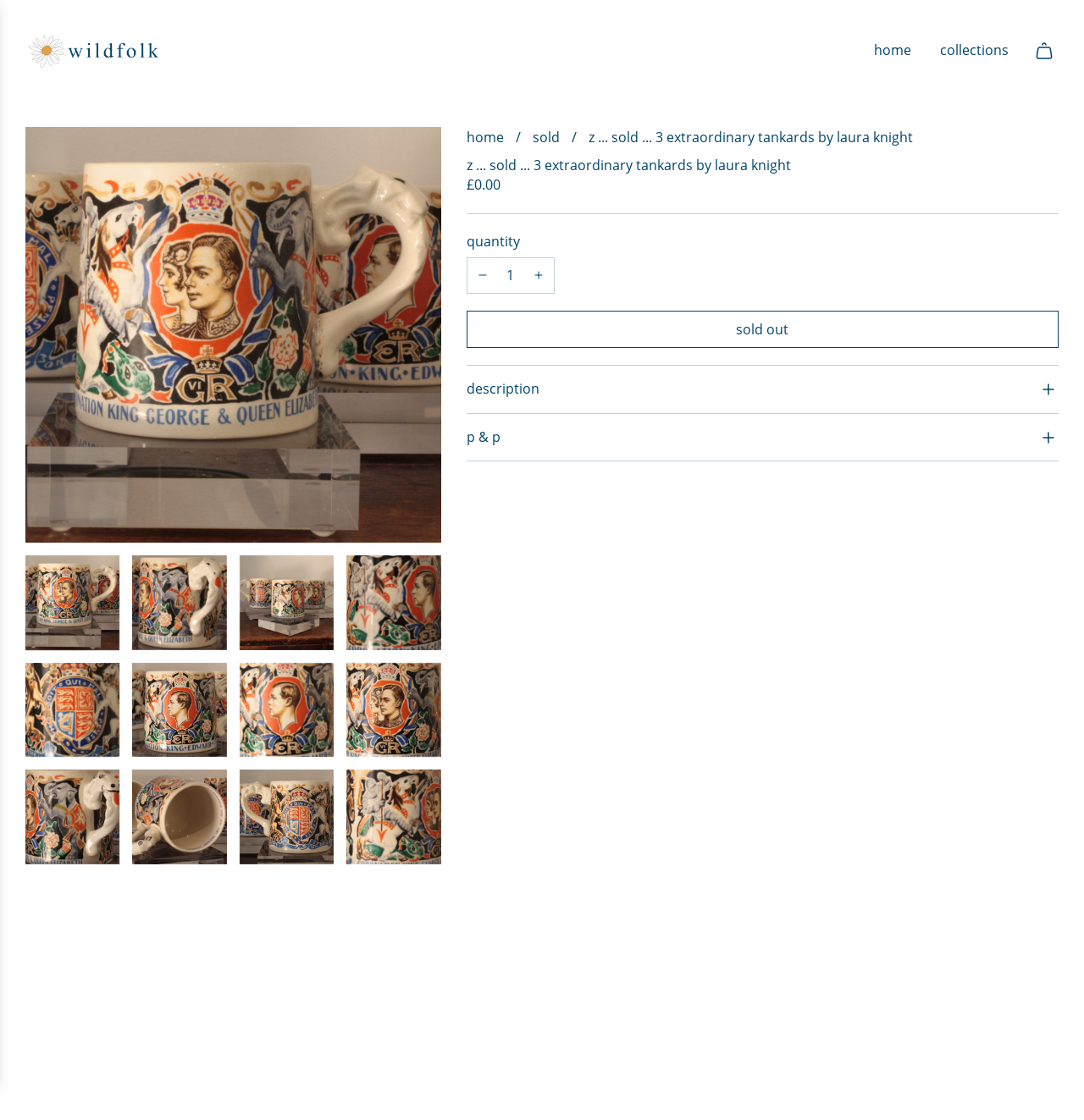What is the purpose of the '+' and '-' buttons?
Please provide a detailed answer to the question.

The purpose of the '+' and '-' buttons can be inferred by their location next to the 'quantity' textbox, suggesting that they are used to adjust the quantity of the product.